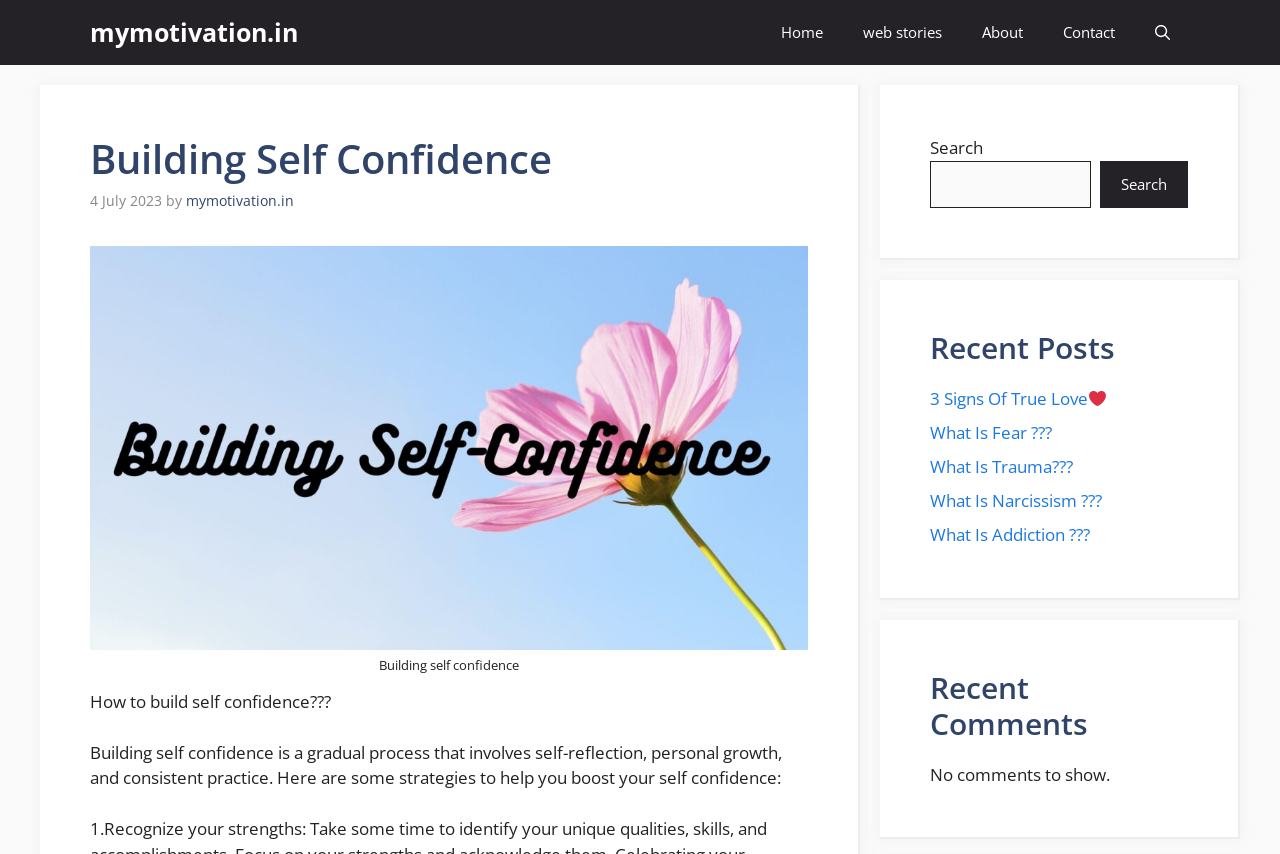Write a detailed summary of the webpage, including text, images, and layout.

This webpage is about building self-confidence, with a focus on personal growth and development. At the top, there is a navigation bar with links to the website's home page, web stories, about section, and contact page. Next to the navigation bar is a search button.

Below the navigation bar, there is a header section with a title "Building Self Confidence" and a timestamp "4 July 2023". The author's name is also mentioned, with a link to their profile.

The main content of the webpage is divided into two sections. On the left, there is a large image related to building self-confidence, with a caption "Building self confidence". Below the image, there is a brief introduction to building self-confidence, followed by a list of strategies to boost one's self-confidence.

On the right side of the webpage, there are three complementary sections. The first section has a search bar with a label "Search". The second section is titled "Recent Posts" and lists four recent articles with links, each with a brief title and an accompanying image. The third section is titled "Recent Comments" but currently shows a message "No comments to show."